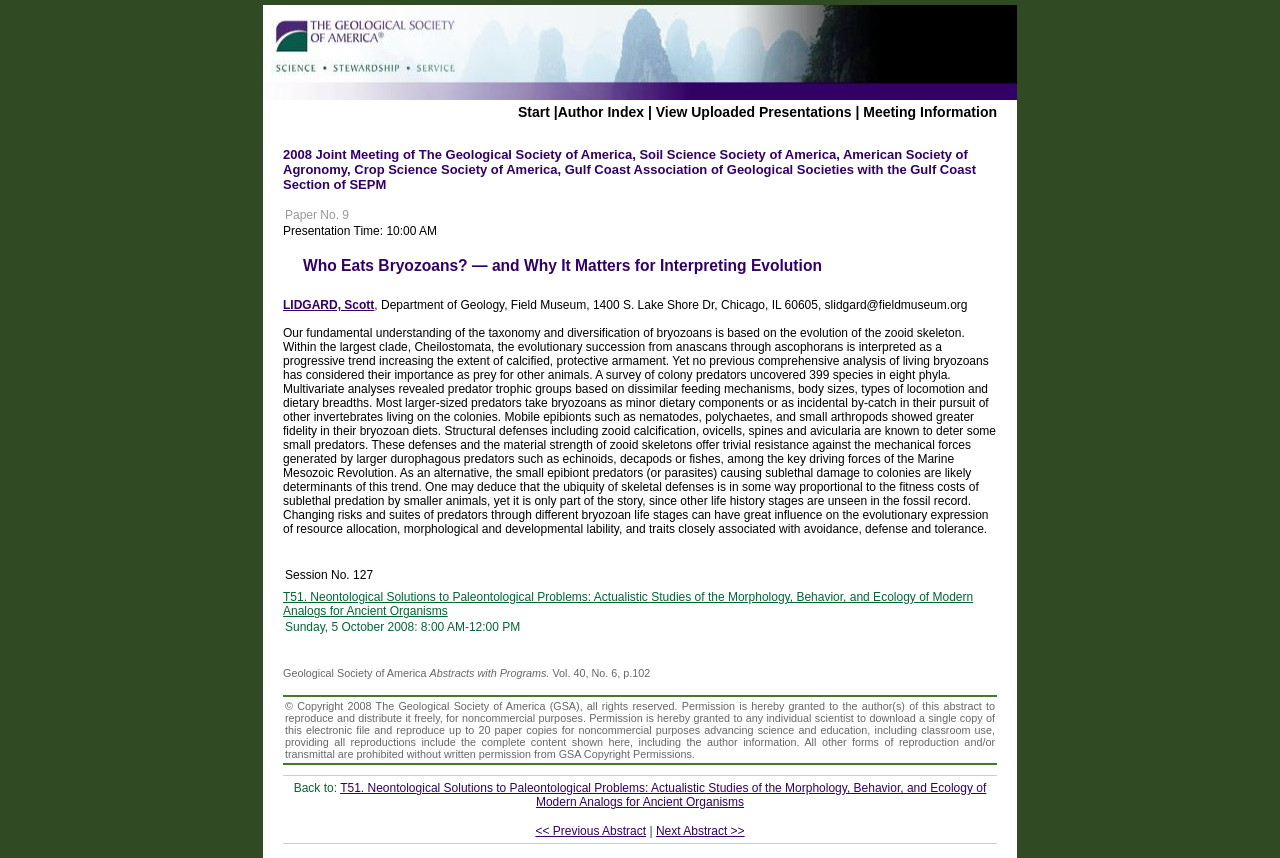Please determine the bounding box coordinates of the section I need to click to accomplish this instruction: "Start".

[0.405, 0.121, 0.43, 0.14]